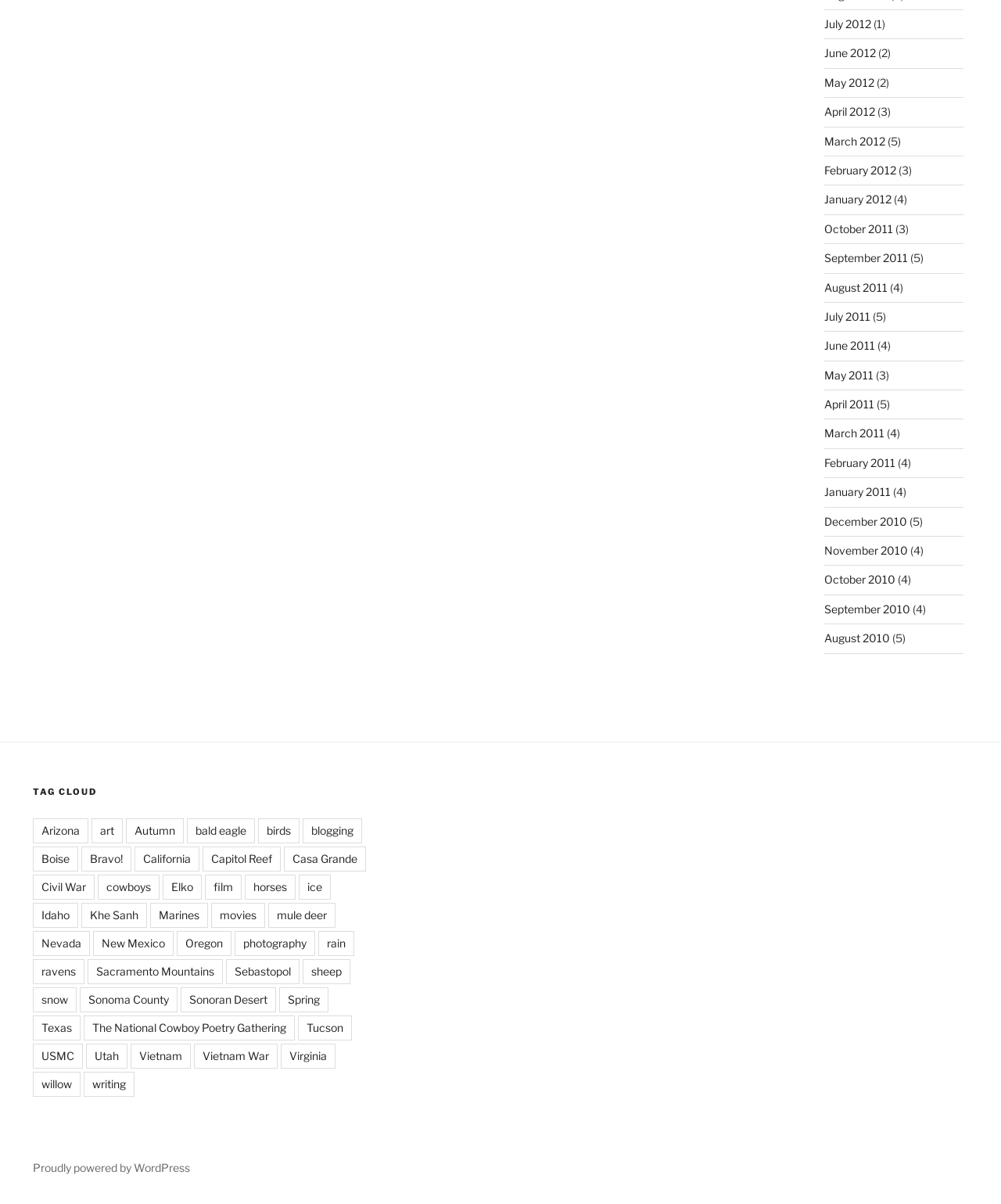Identify the bounding box coordinates for the element you need to click to achieve the following task: "Visit Texas". The coordinates must be four float values ranging from 0 to 1, formatted as [left, top, right, bottom].

[0.033, 0.843, 0.08, 0.864]